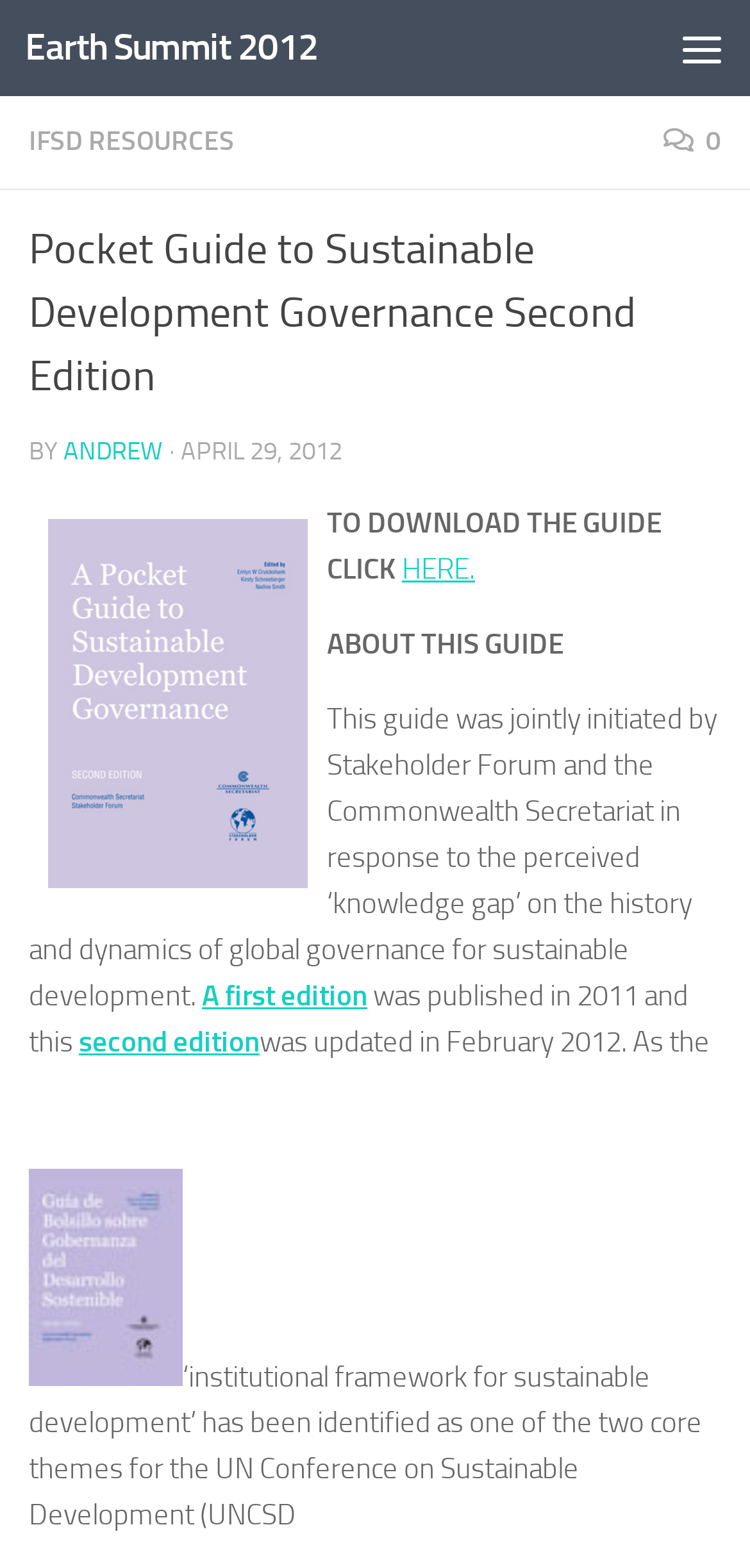Identify the bounding box coordinates for the UI element described as: "Skip to content". The coordinates should be provided as four floats between 0 and 1: [left, top, right, bottom].

[0.01, 0.005, 0.397, 0.064]